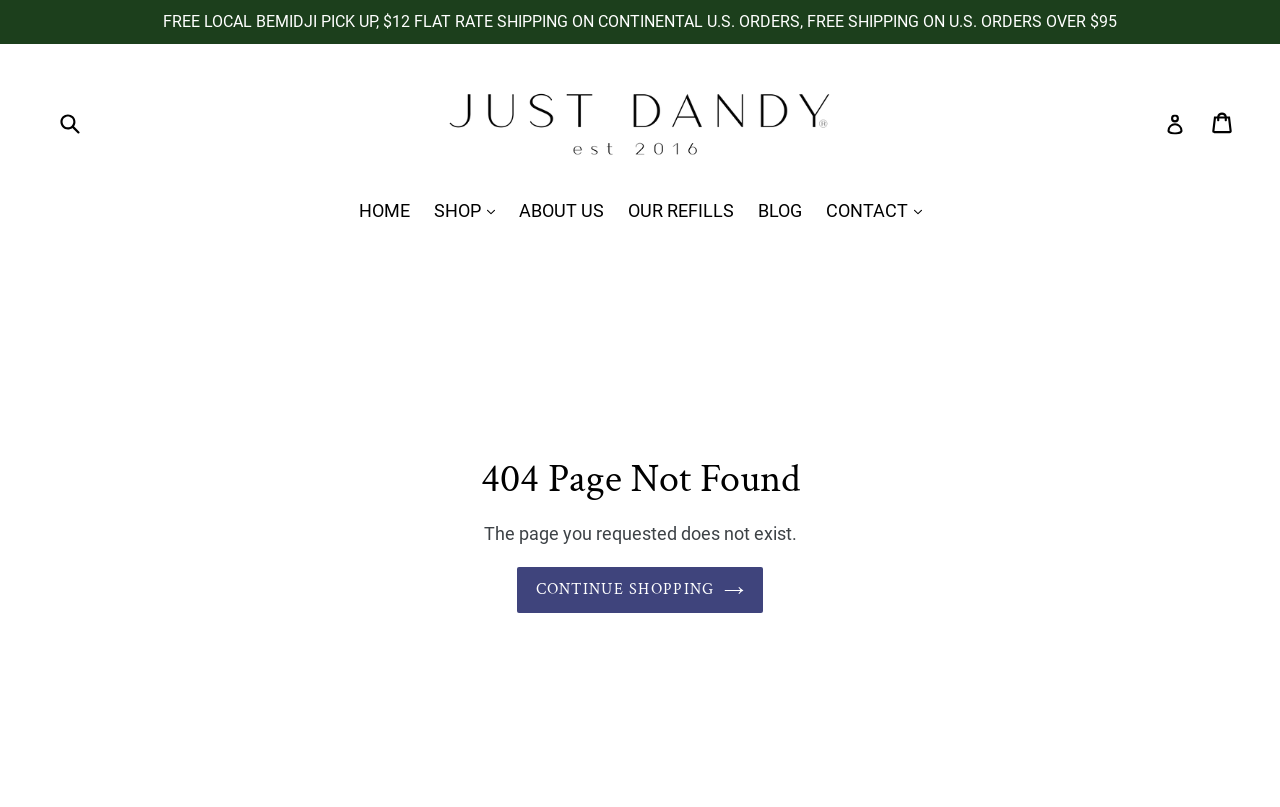Please determine the bounding box coordinates for the UI element described as: "HOME".

[0.272, 0.244, 0.328, 0.281]